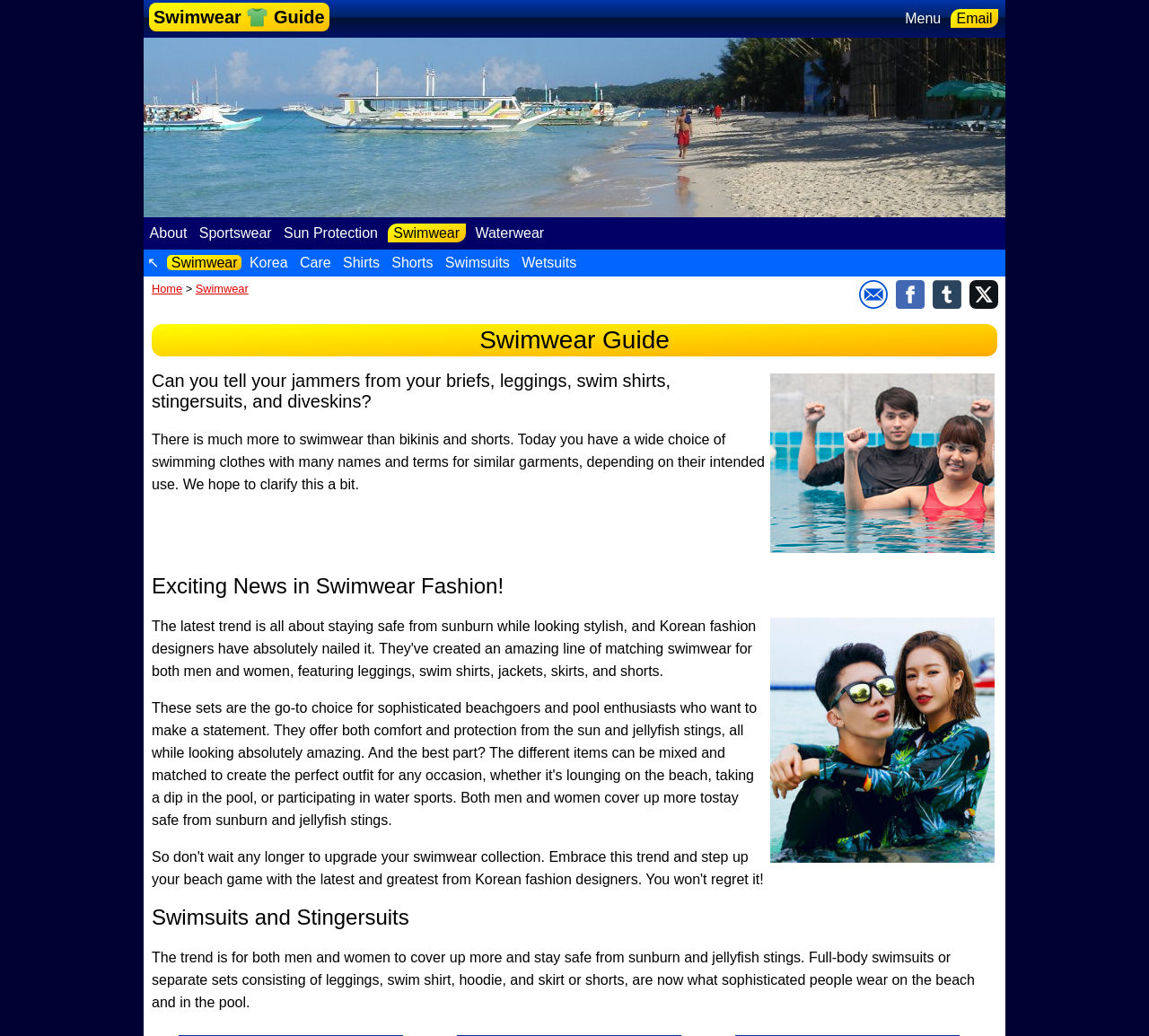Identify the bounding box of the UI component described as: "Care".

[0.257, 0.246, 0.291, 0.261]